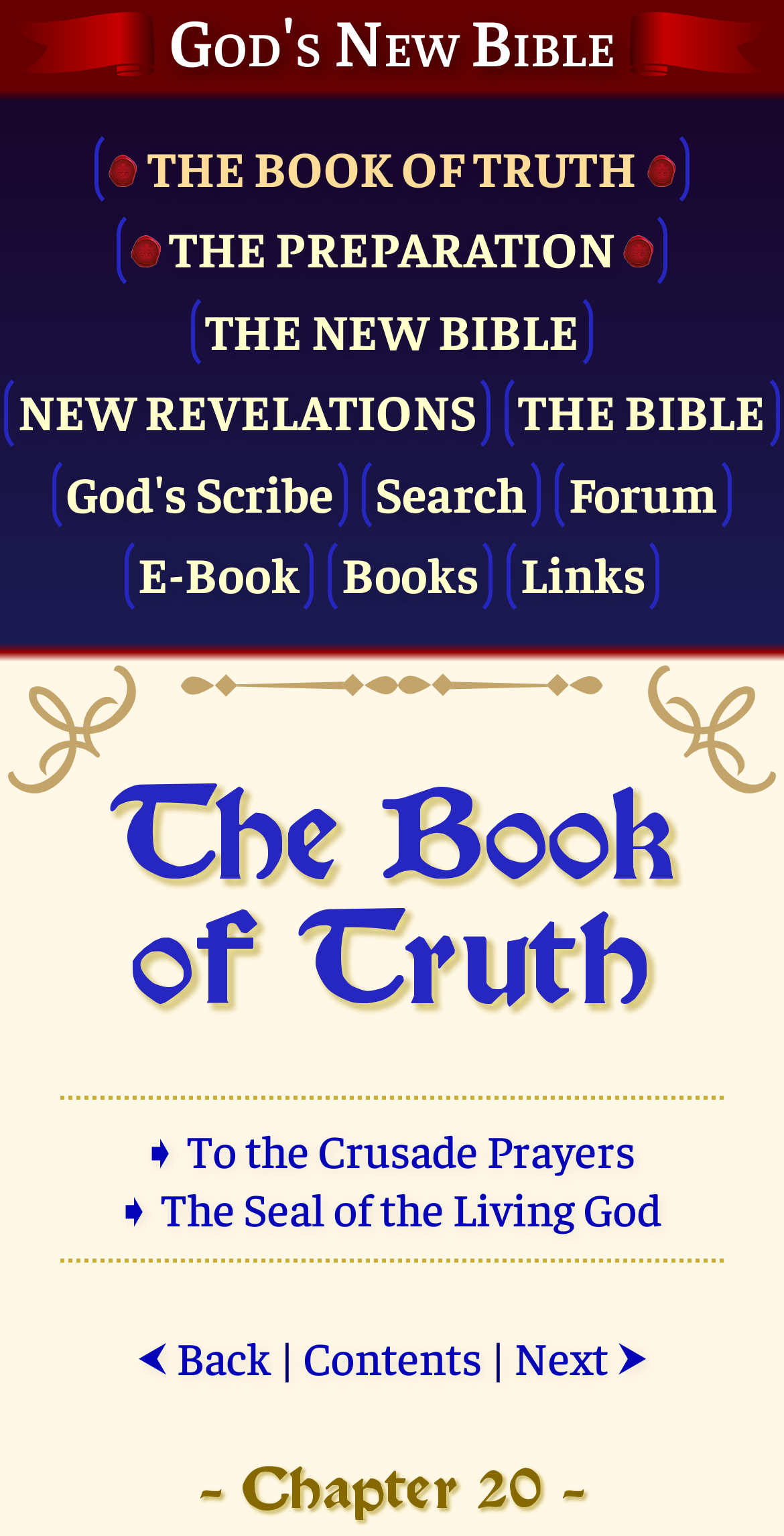Highlight the bounding box coordinates of the element you need to click to perform the following instruction: "View the E-Book."

[0.158, 0.348, 0.4, 0.401]